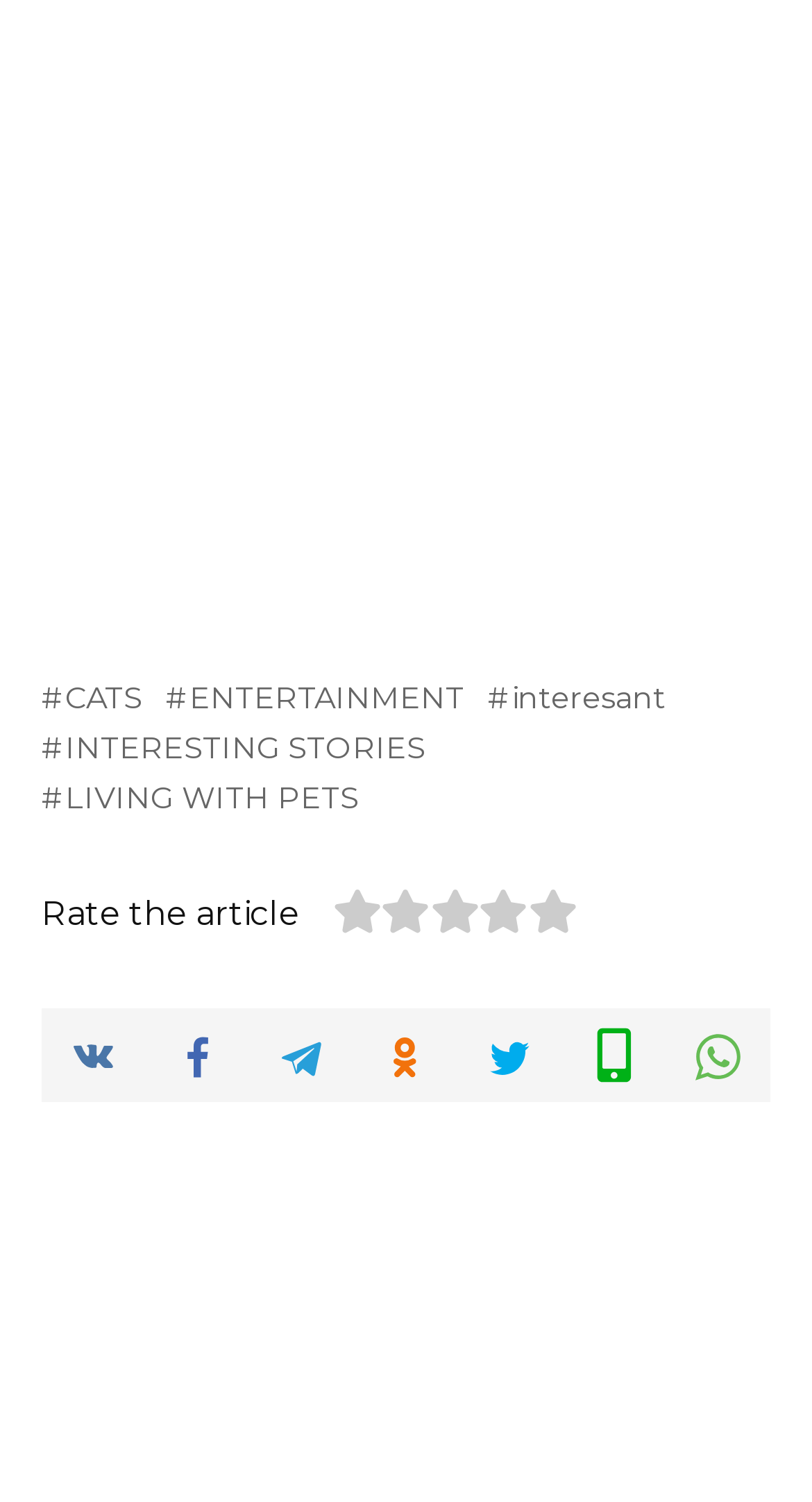Determine the bounding box coordinates for the UI element with the following description: "INTERESTING STORIES". The coordinates should be four float numbers between 0 and 1, represented as [left, top, right, bottom].

[0.051, 0.486, 0.524, 0.511]